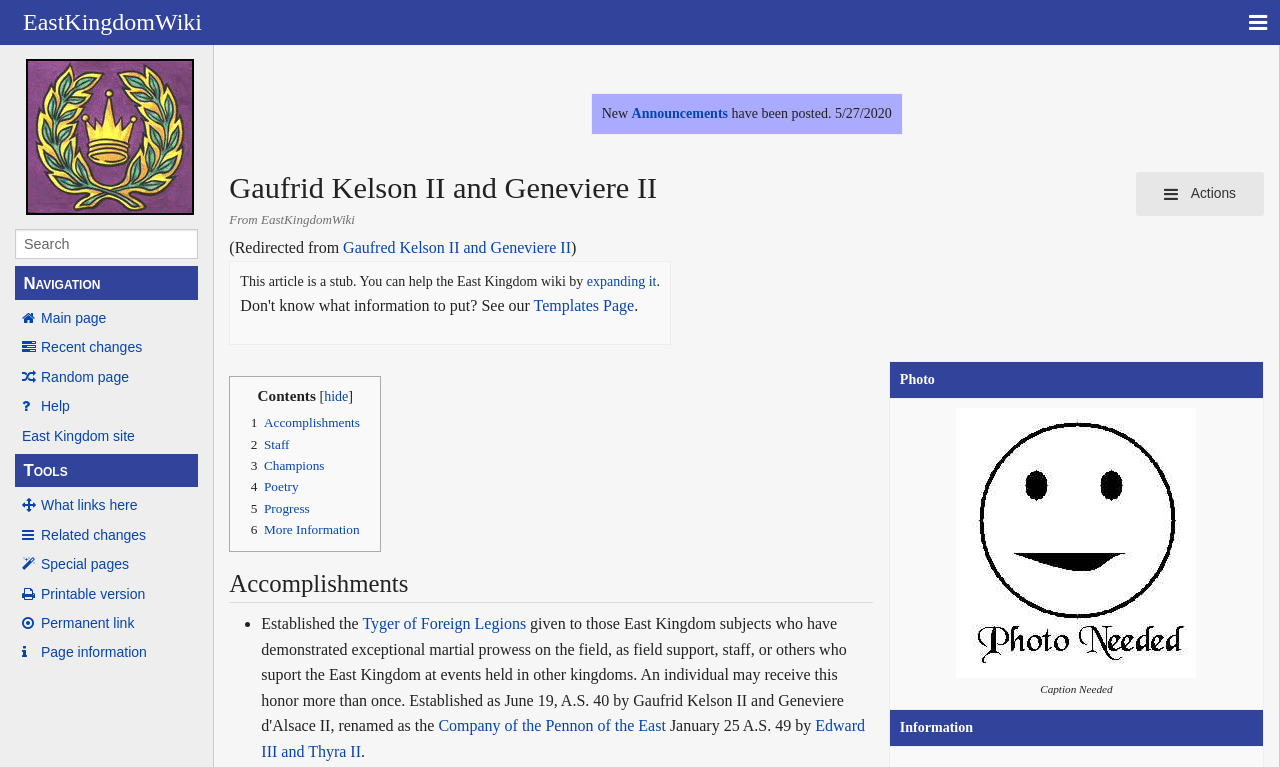Please identify the bounding box coordinates of the clickable region that I should interact with to perform the following instruction: "Click on the 'Home' link". The coordinates should be expressed as four float numbers between 0 and 1, i.e., [left, top, right, bottom].

None